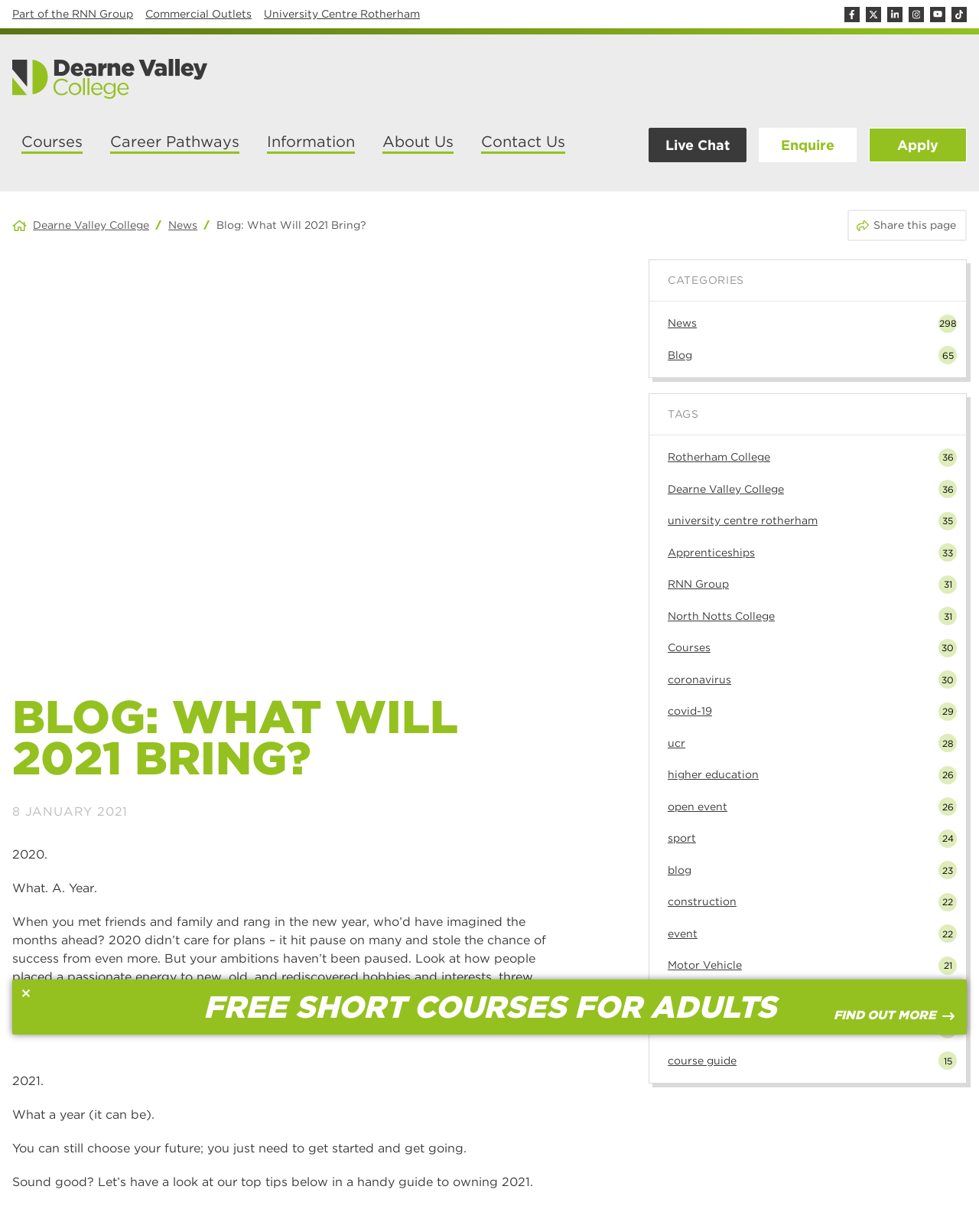Please give the bounding box coordinates of the area that should be clicked to fulfill the following instruction: "Click the Courses link". The coordinates should be in the format of four float numbers from 0 to 1, i.e., [left, top, right, bottom].

[0.012, 0.1, 0.094, 0.135]